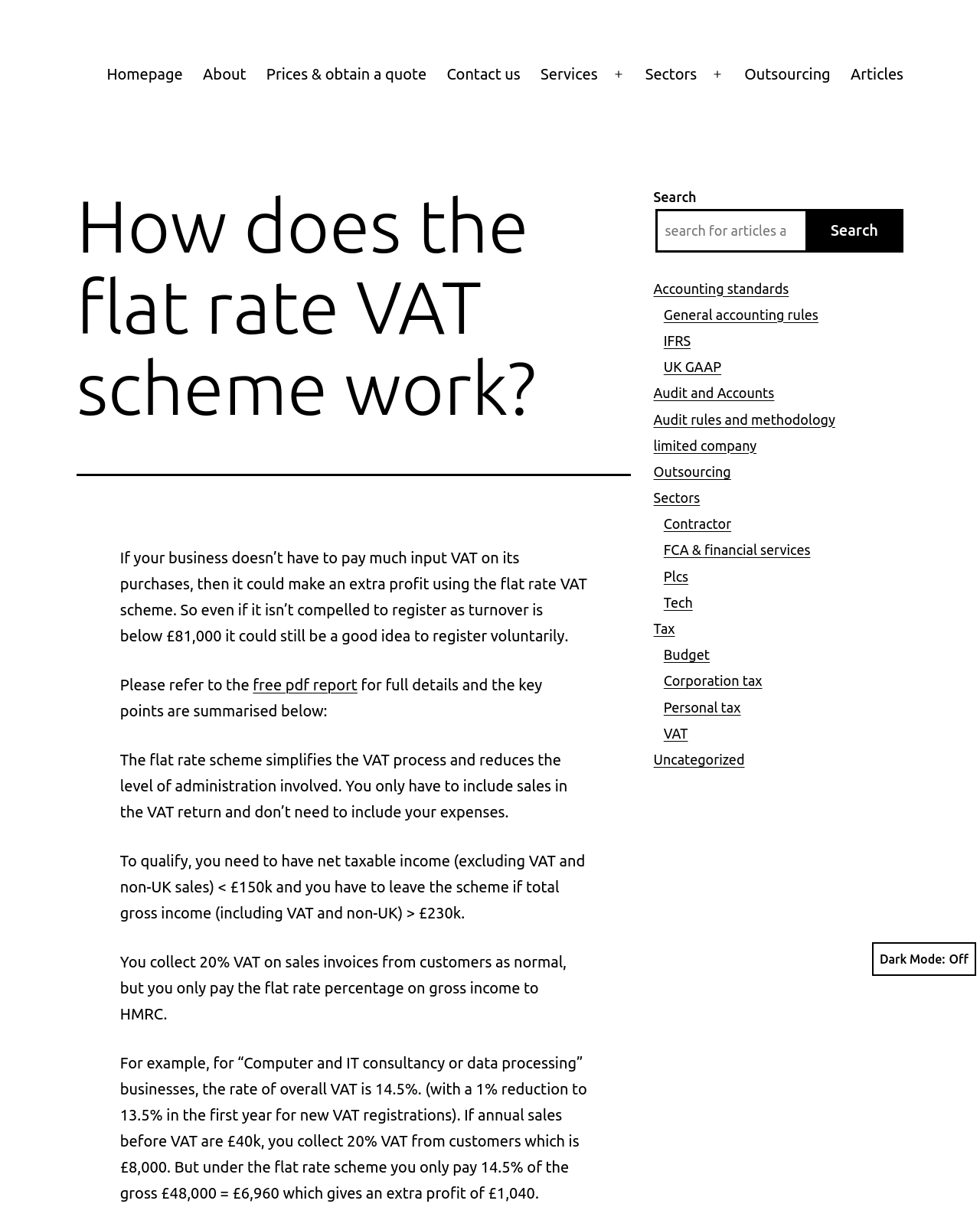Show the bounding box coordinates for the HTML element described as: "FCA & financial services".

[0.677, 0.441, 0.827, 0.453]